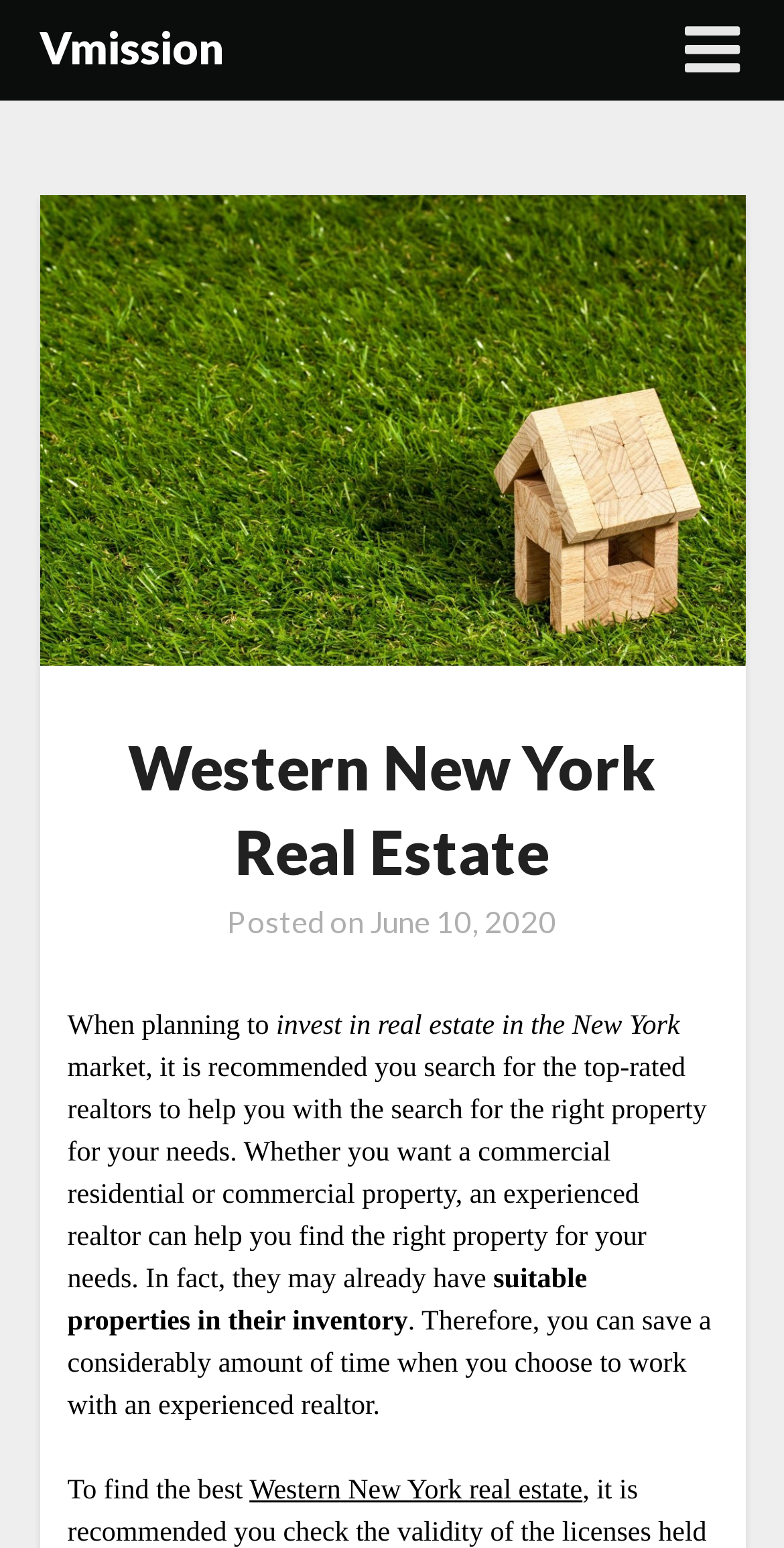Locate the bounding box coordinates of the UI element described by: "Western New York real estate". Provide the coordinates as four float numbers between 0 and 1, formatted as [left, top, right, bottom].

[0.318, 0.954, 0.743, 0.974]